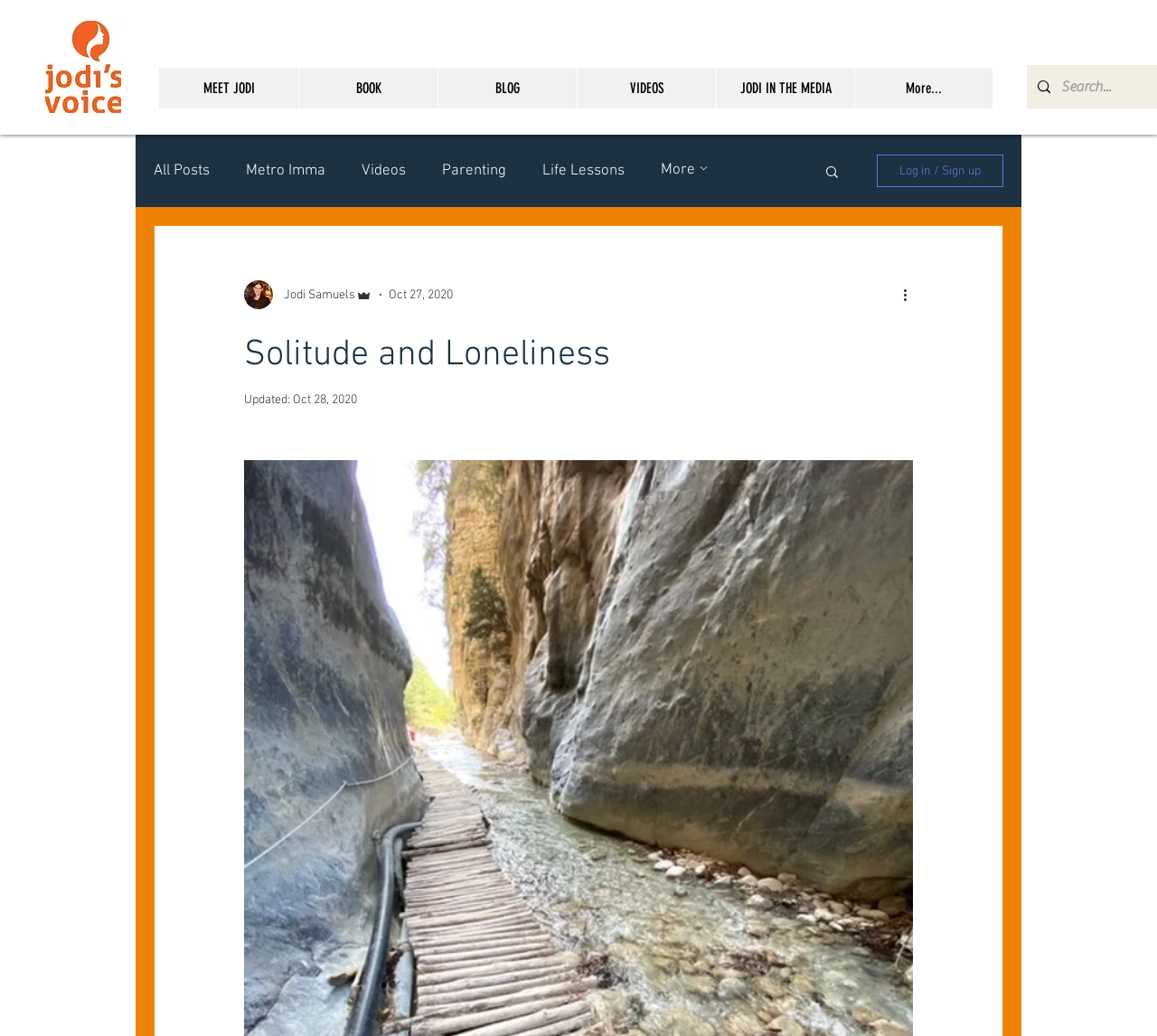Can you find the bounding box coordinates for the element to click on to achieve the instruction: "Click on the 'MEET JODI' link"?

[0.138, 0.065, 0.258, 0.105]